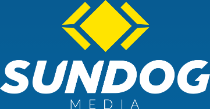Explain all the elements you observe in the image.

The image features the logo of Sundog Media, a creative agency located in Alaska. The logo prominently displays a bold and modern design, characterized by a bright yellow diamond shape flanked by two angular elements, all set against a deep blue background. Beneath the graphic, the name "SUNDOG" is rendered in a clean, white font, with "MEDIA" in a smaller size beneath it, emphasizing the company's focus on media and design services. This logo serves as a visual representation of Sundog Media's brand identity, reflecting their commitment to innovative and engaging digital solutions.